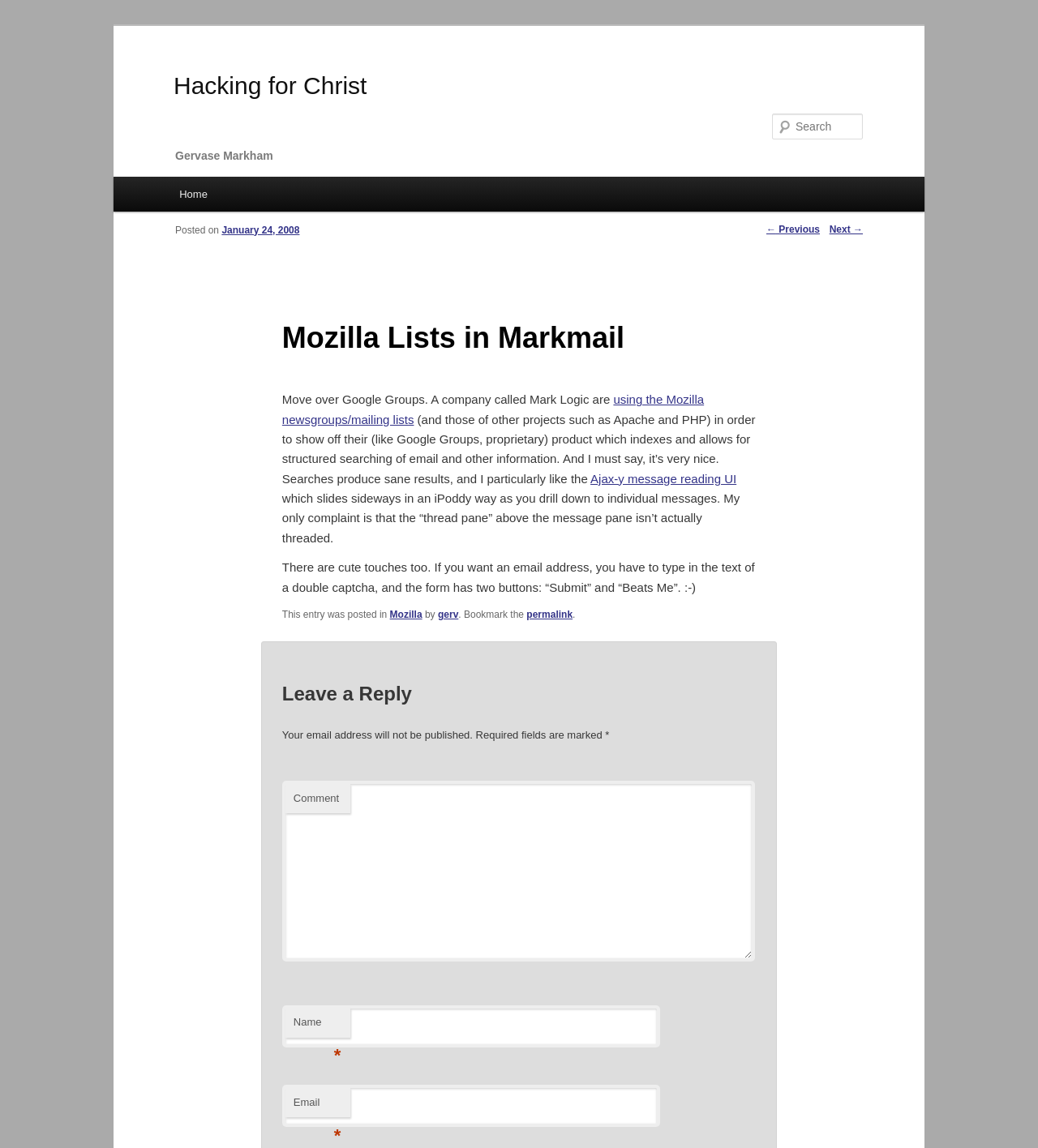What is the purpose of the double captcha?
Refer to the screenshot and deliver a thorough answer to the question presented.

I found the answer by reading the text in the article section of the webpage, which says 'If you want an email address, you have to type in the text of a double captcha...'. This implies that the double captcha is used to obtain an email address.